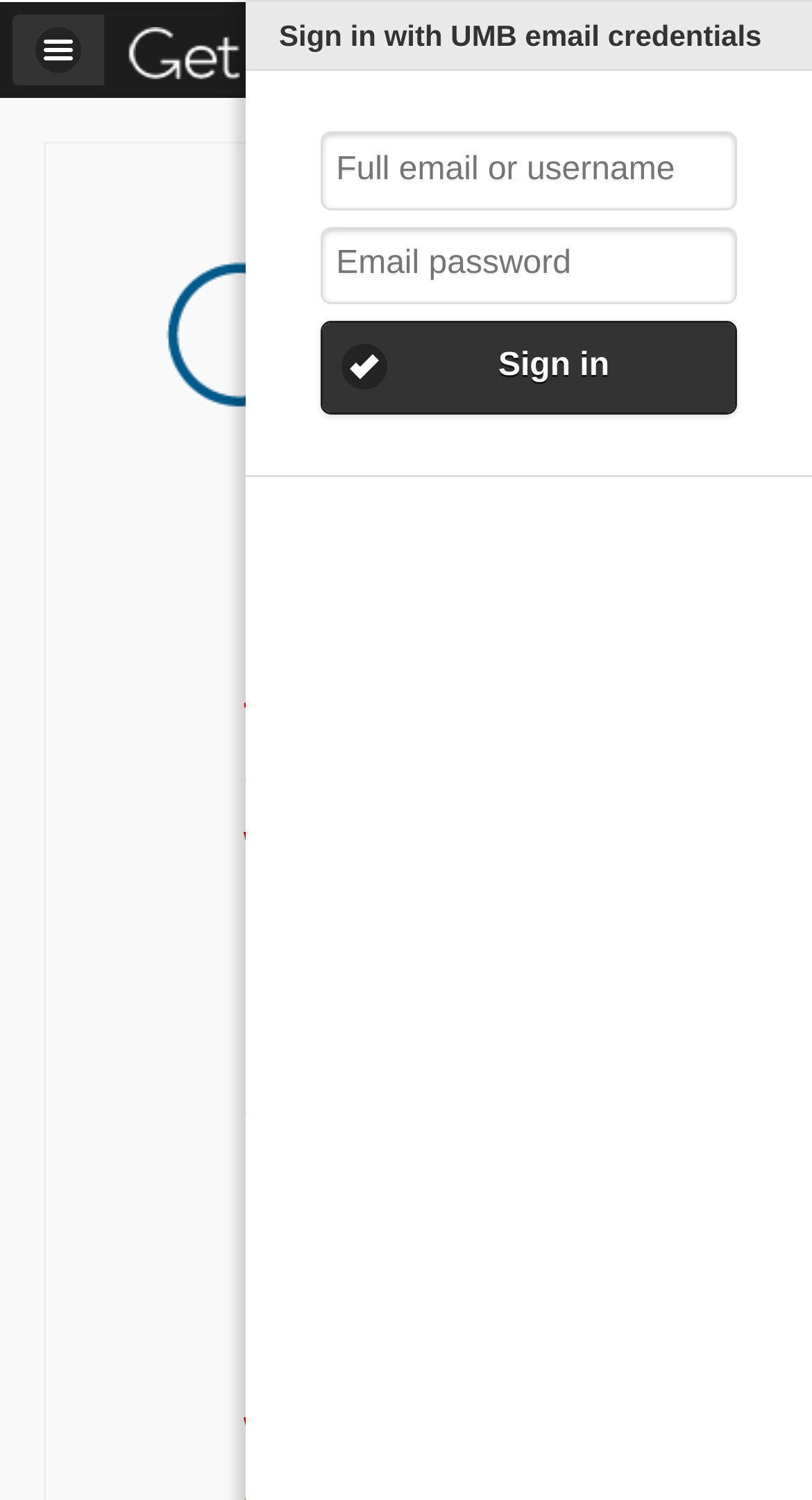Please reply to the following question with a single word or a short phrase:
How many textboxes are there in the sign-in form?

2